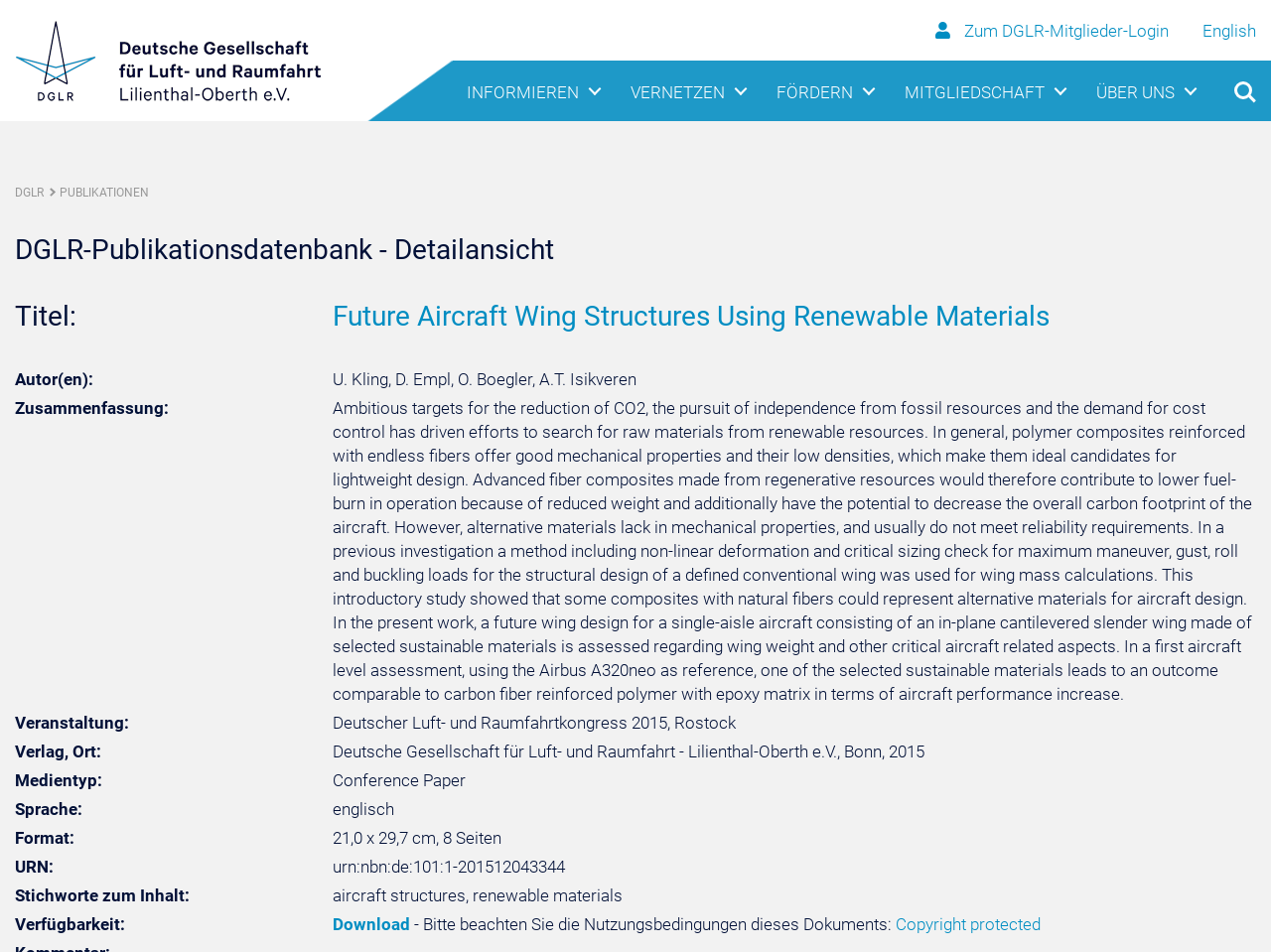Using the information in the image, could you please answer the following question in detail:
What is the event where the publication was presented?

The event where the publication was presented can be found in the static text element with the text 'Veranstaltung:' which is followed by the event name 'Deutscher Luft- und Raumfahrtkongress 2015, Rostock'.